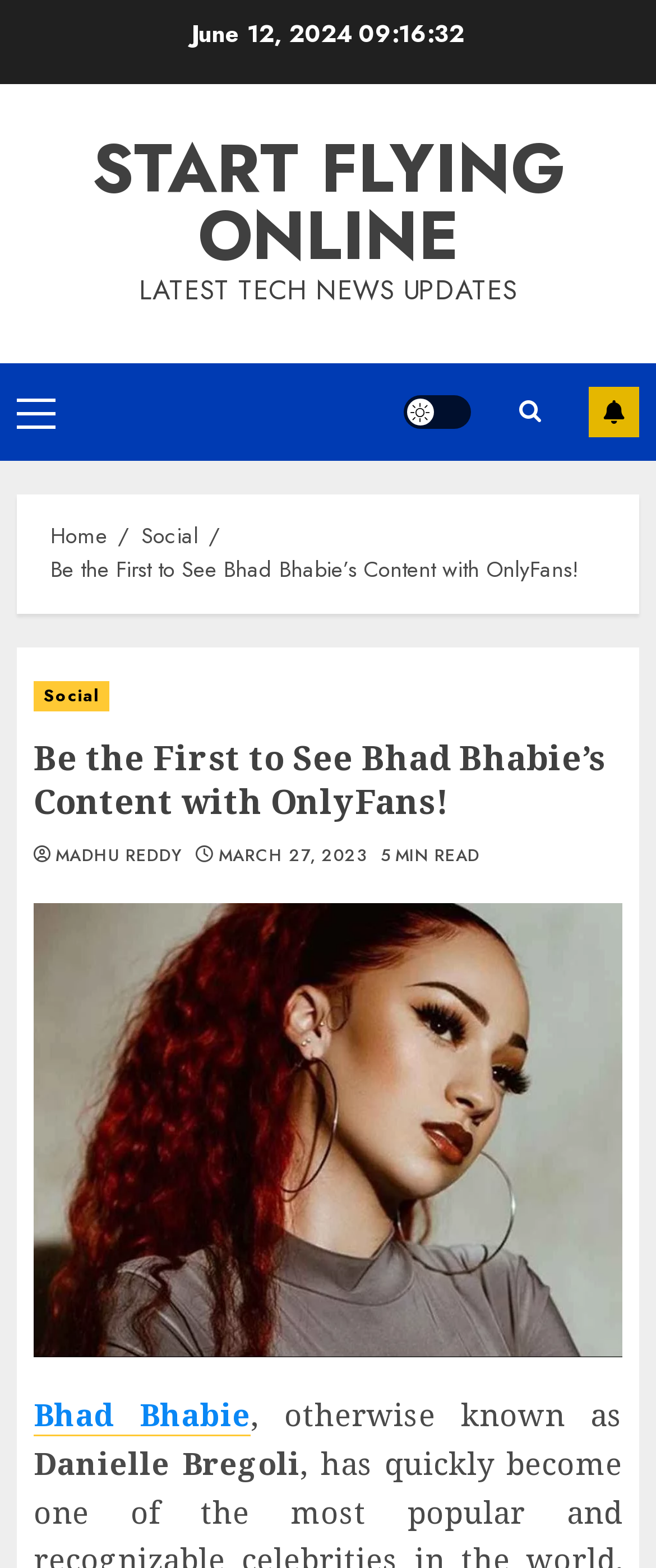Analyze the image and give a detailed response to the question:
What is the type of content mentioned on the webpage?

The webpage mentions 'LATEST TECH NEWS UPDATES' which suggests that the webpage is related to technology news and updates.